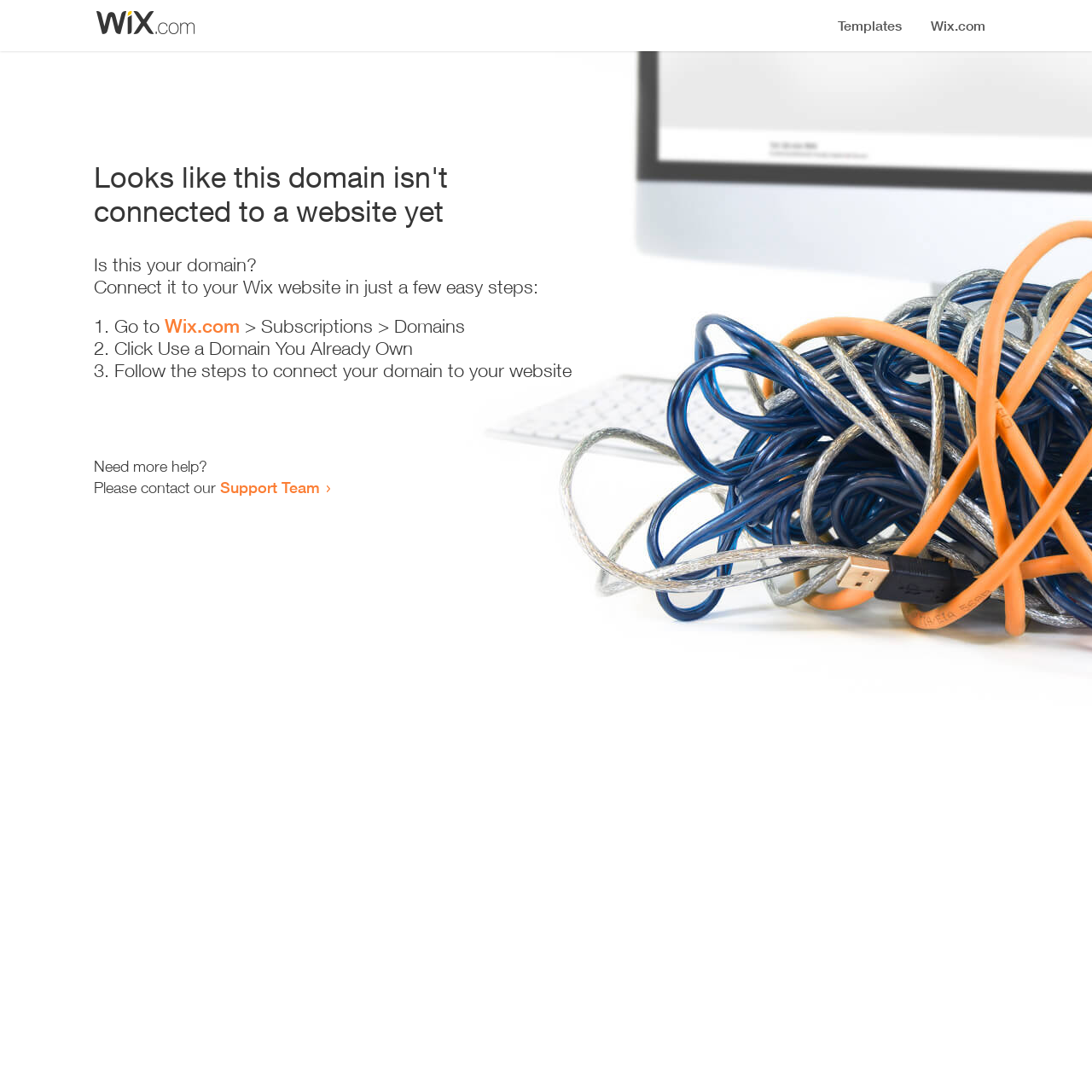What is the current status of the domain?
From the image, respond with a single word or phrase.

Not connected